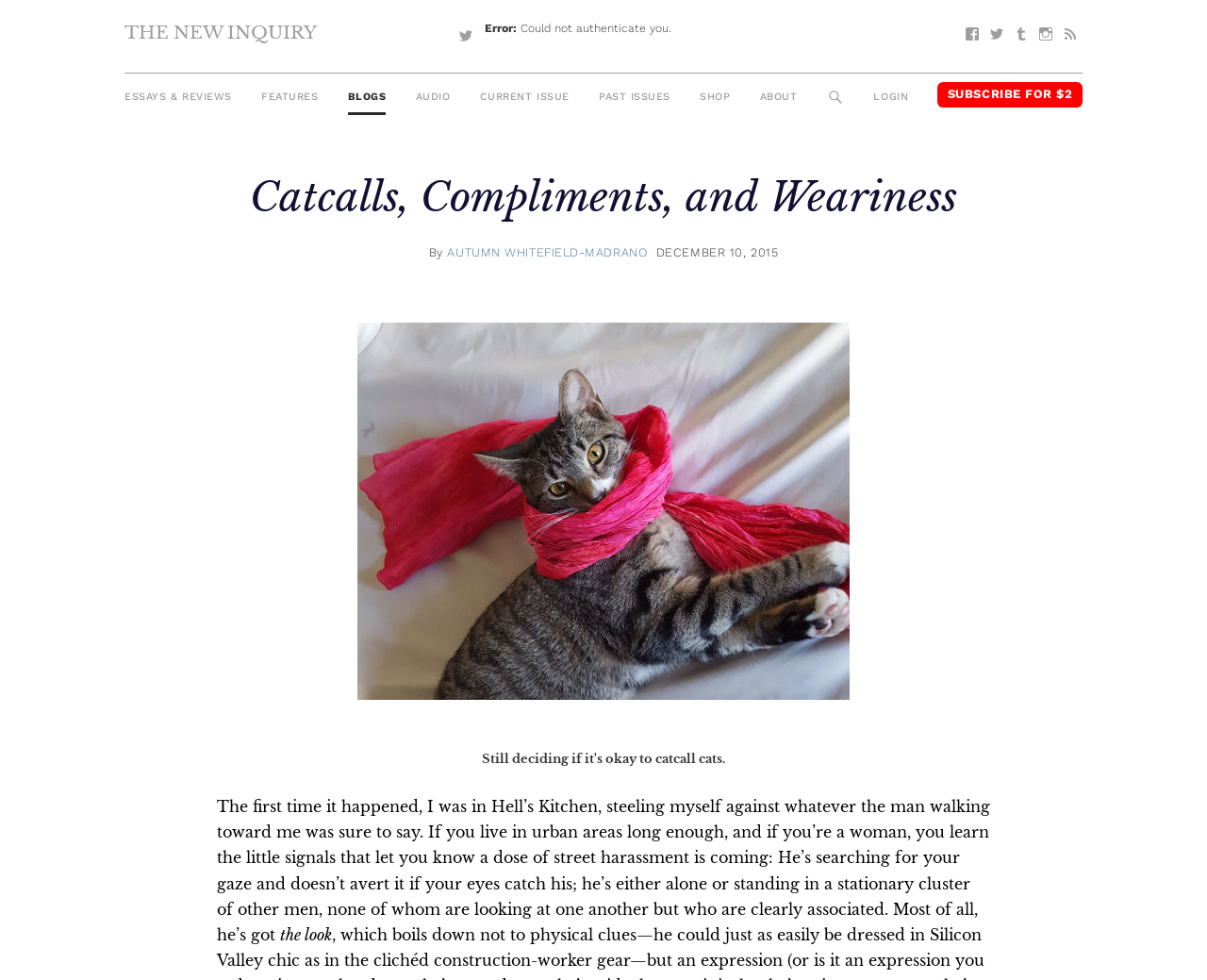What is the main theme of the website?
Look at the image and answer with only one word or phrase.

Literary magazine